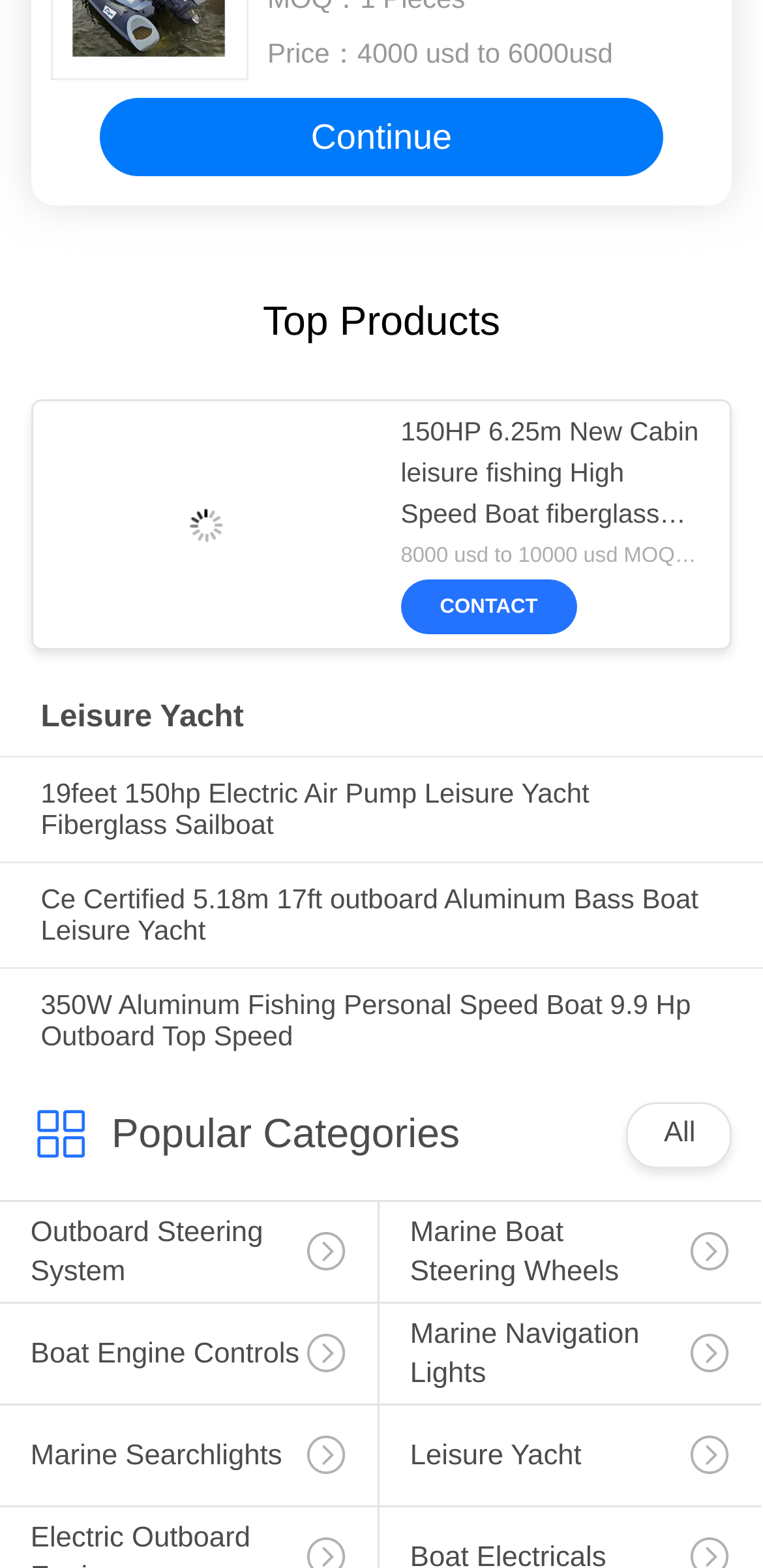Based on what you see in the screenshot, provide a thorough answer to this question: What is the MOQ of the product '150HP 6.25m New Cabin leisure fishing High Speed Boat fiberglass yacht'?

The MOQ (Minimum Order Quantity) of the product '150HP 6.25m New Cabin leisure fishing High Speed Boat fiberglass yacht' can be found in the StaticText element '8000 usd to 10000 usd MOQ:1 Pieces', which indicates that the MOQ is 1 piece.